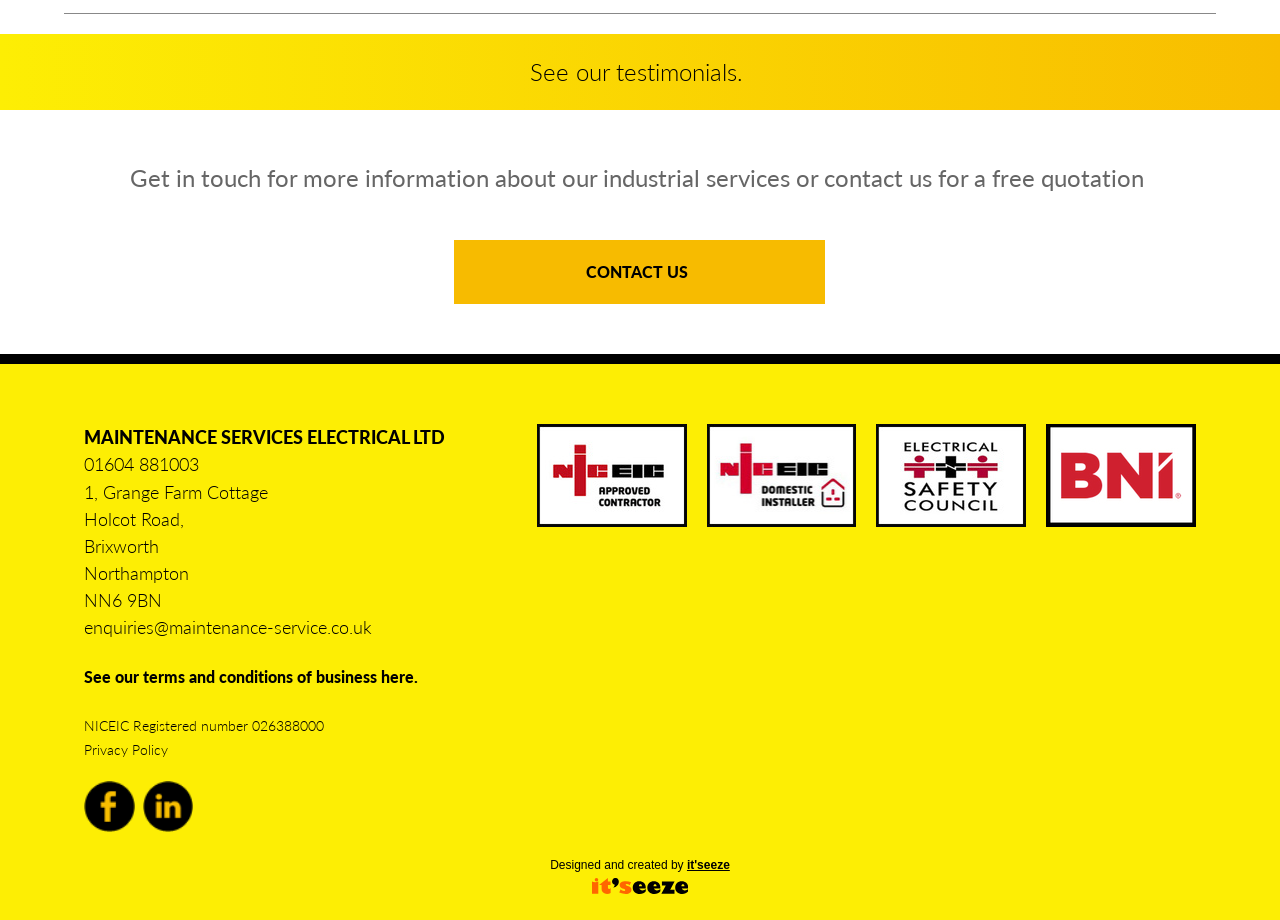Please give a succinct answer to the question in one word or phrase:
What is the name of the company that designed the website?

it'seeze